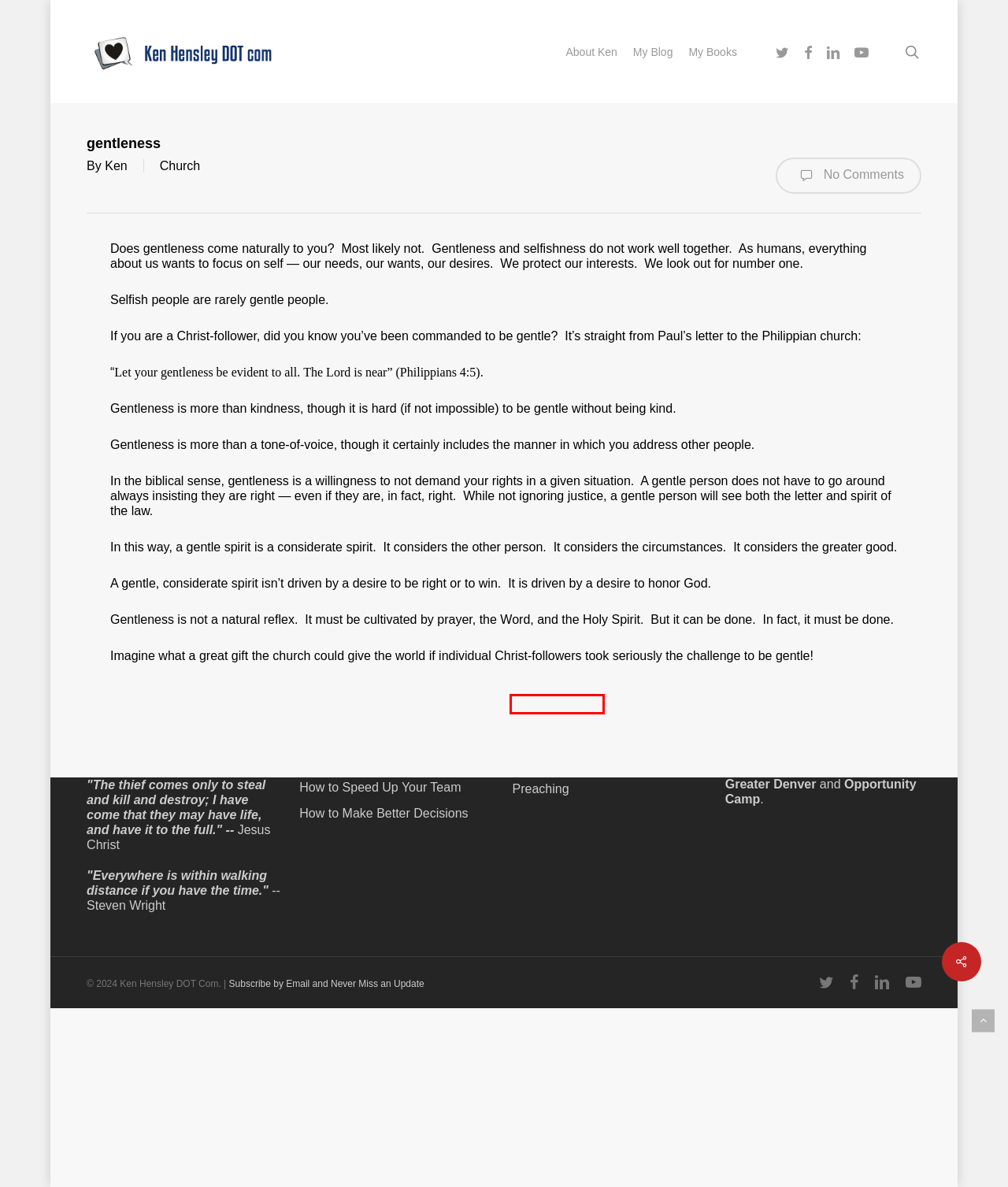Examine the screenshot of a webpage with a red bounding box around a UI element. Select the most accurate webpage description that corresponds to the new page after clicking the highlighted element. Here are the choices:
A. Church Planting – Ken Hensley DOT Com
B. Ken Hensley DOT Com – Ramblings on life, faith, and other things.
C. Bridge of Hope - Greater Denver | Ending Homelessness
D. Blog – Ken Hensley DOT Com
E. How to Speed Up Your Team – Ken Hensley DOT Com
F. How to Make Better Decisions – Ken Hensley DOT Com
G. General – Ken Hensley DOT Com
H. Family – Ken Hensley DOT Com

A